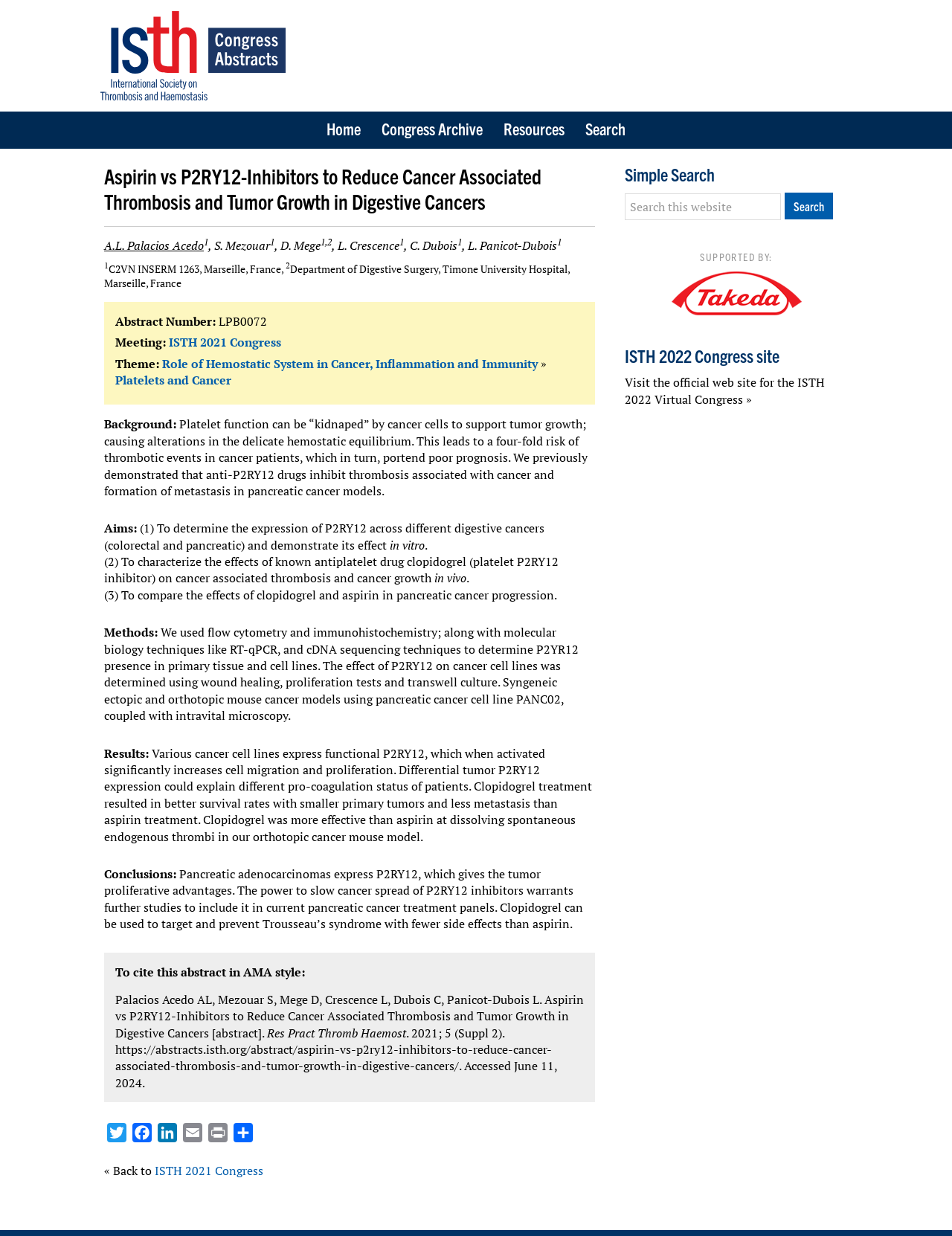Predict the bounding box coordinates of the UI element that matches this description: "Congress Archive". The coordinates should be in the format [left, top, right, bottom] with each value between 0 and 1.

[0.391, 0.09, 0.516, 0.12]